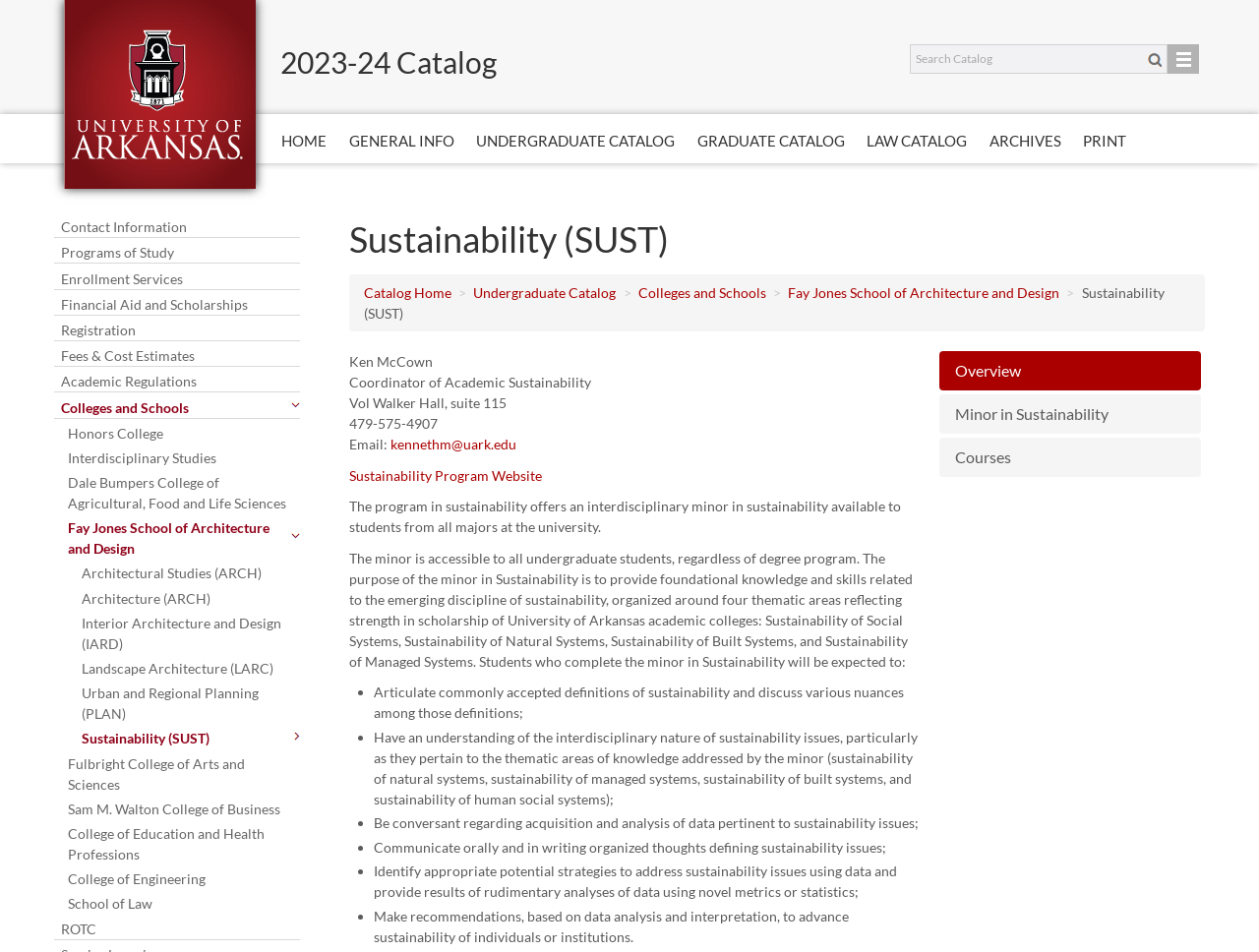Please provide a one-word or phrase answer to the question: 
What is the name of the school offering a minor in sustainability?

Fay Jones School